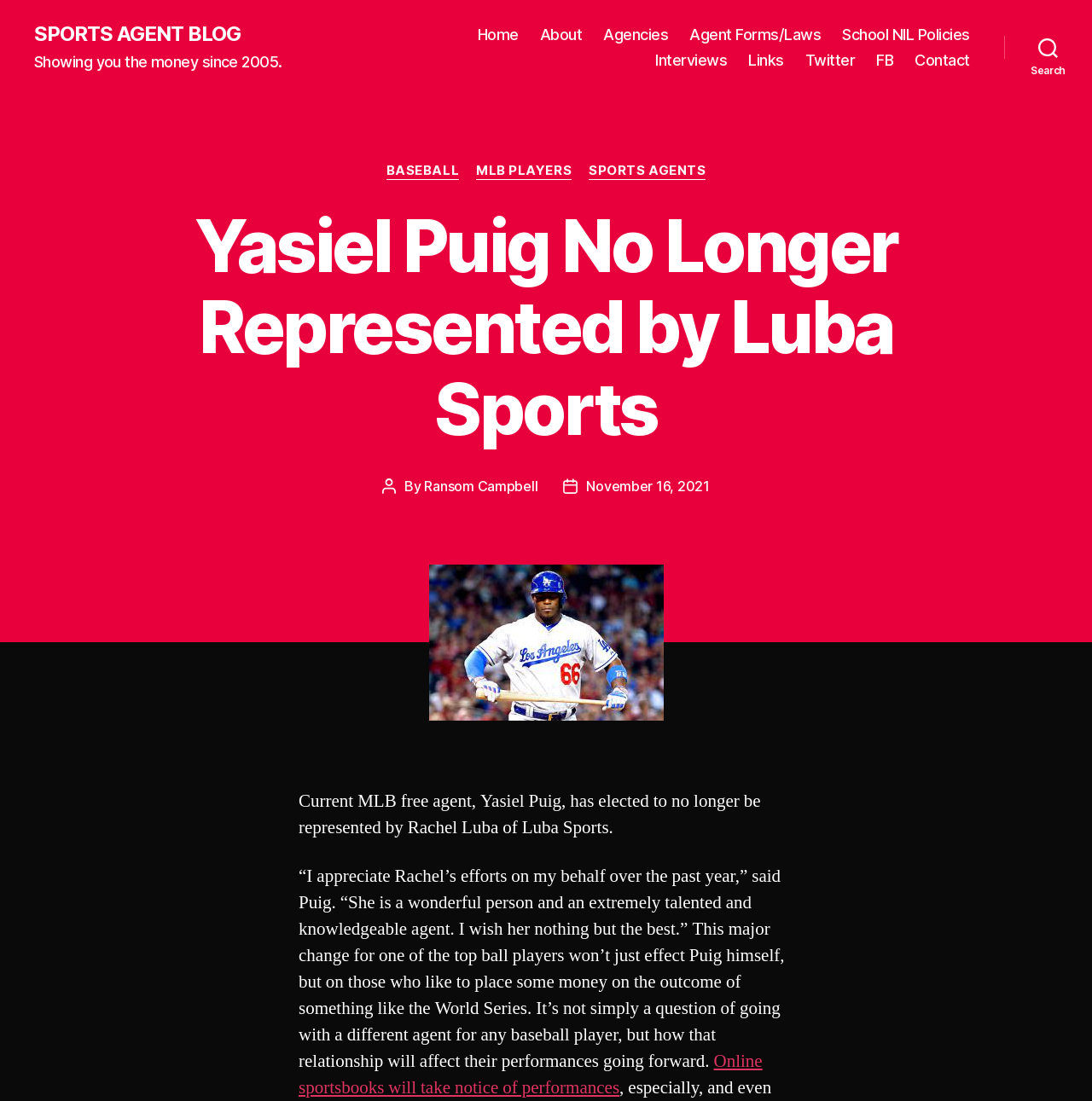Create an in-depth description of the webpage, covering main sections.

The webpage is about a sports news article, specifically about Yasiel Puig, a current MLB free agent, who has decided to no longer be represented by Rachel Luba of Luba Sports. 

At the top of the page, there is a horizontal navigation bar with 9 links, including "Home", "About", "Agencies", and "Contact". Below the navigation bar, there is a search button on the right side. 

The main content of the page is divided into two sections. The top section has a heading that reads "Yasiel Puig No Longer Represented by Luba Sports" and displays the author's name, "Ransom Campbell", and the post date, "November 16, 2021". 

The bottom section contains the article's content, which is a block of text that describes Yasiel Puig's decision to change agents and how it may affect his performance and online sportsbooks. There is also a link to "Online sportsbooks will take notice of performances" at the very bottom of the page.